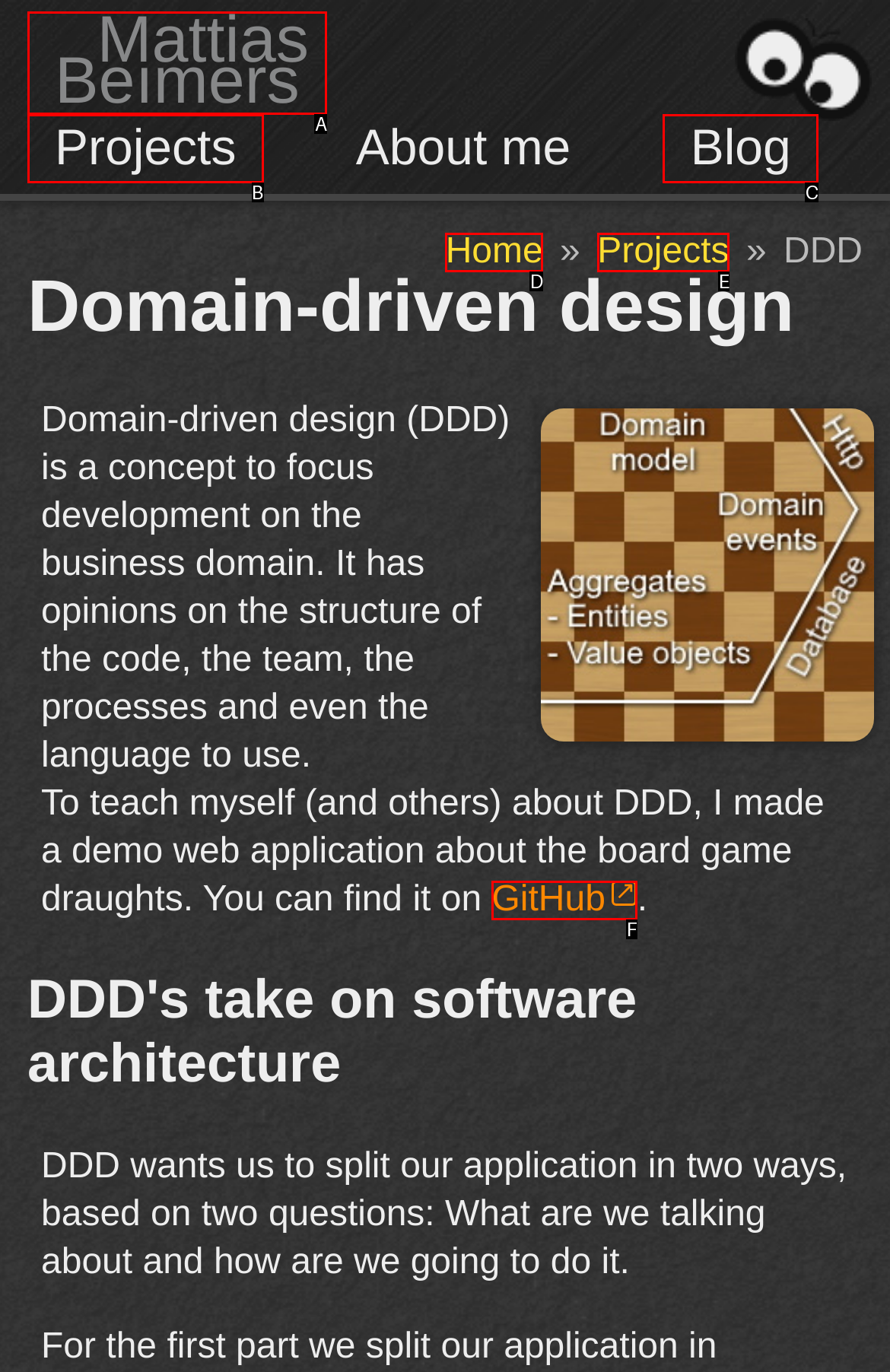From the given choices, determine which HTML element aligns with the description: Projects Respond with the letter of the appropriate option.

B